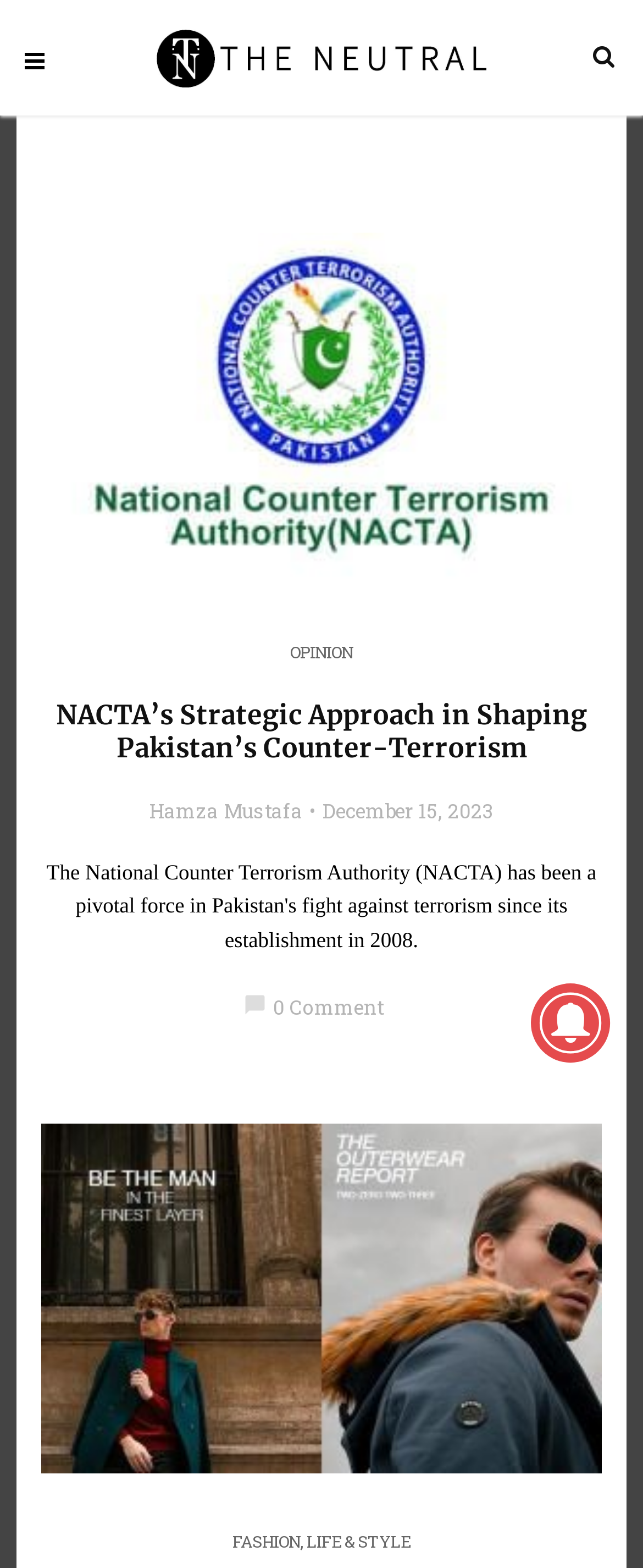What is the title of the topmost link? Refer to the image and provide a one-word or short phrase answer.

The Neutral